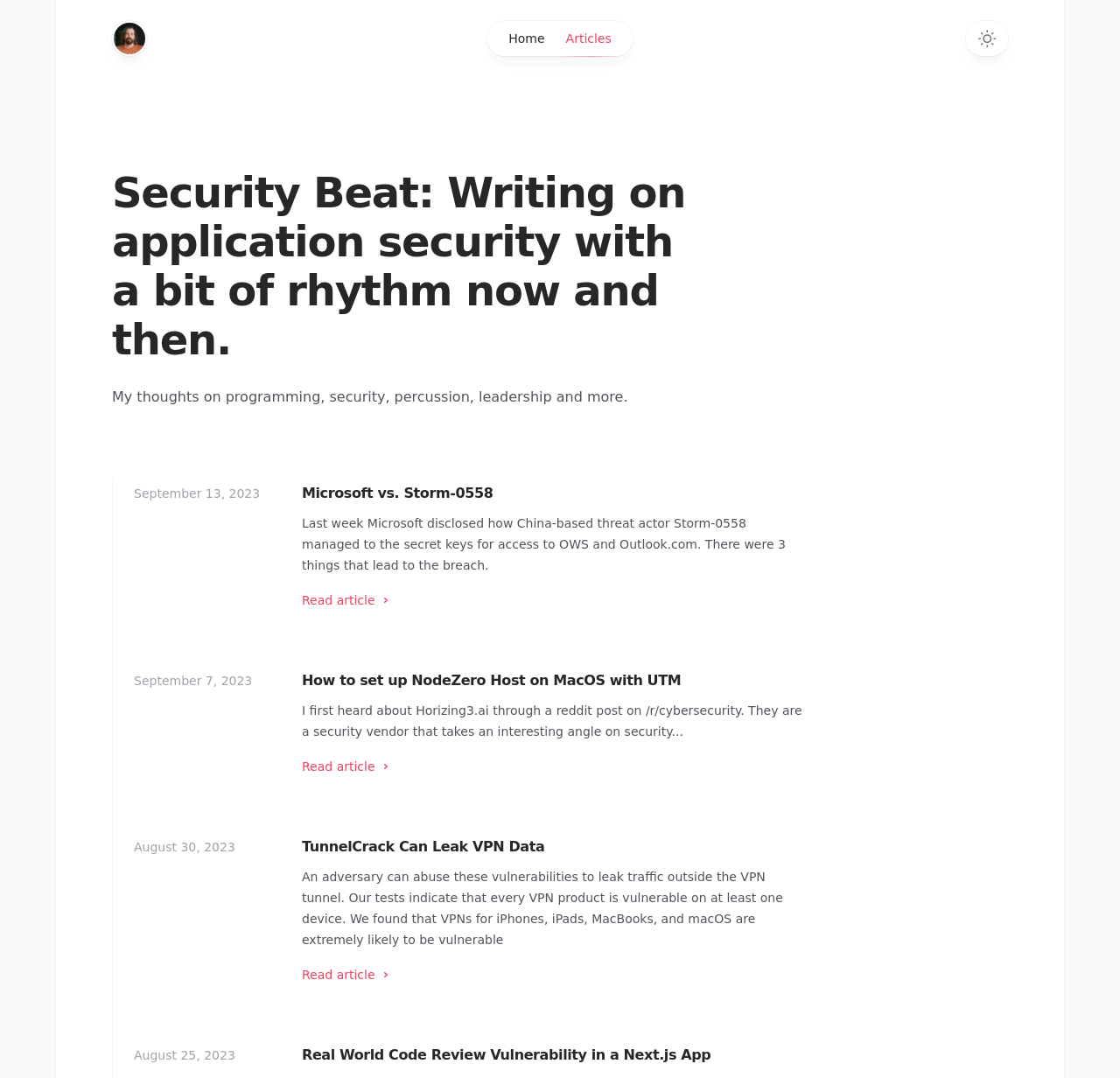Answer the following query concisely with a single word or phrase:
What is the theme of the articles on this webpage?

Security and programming